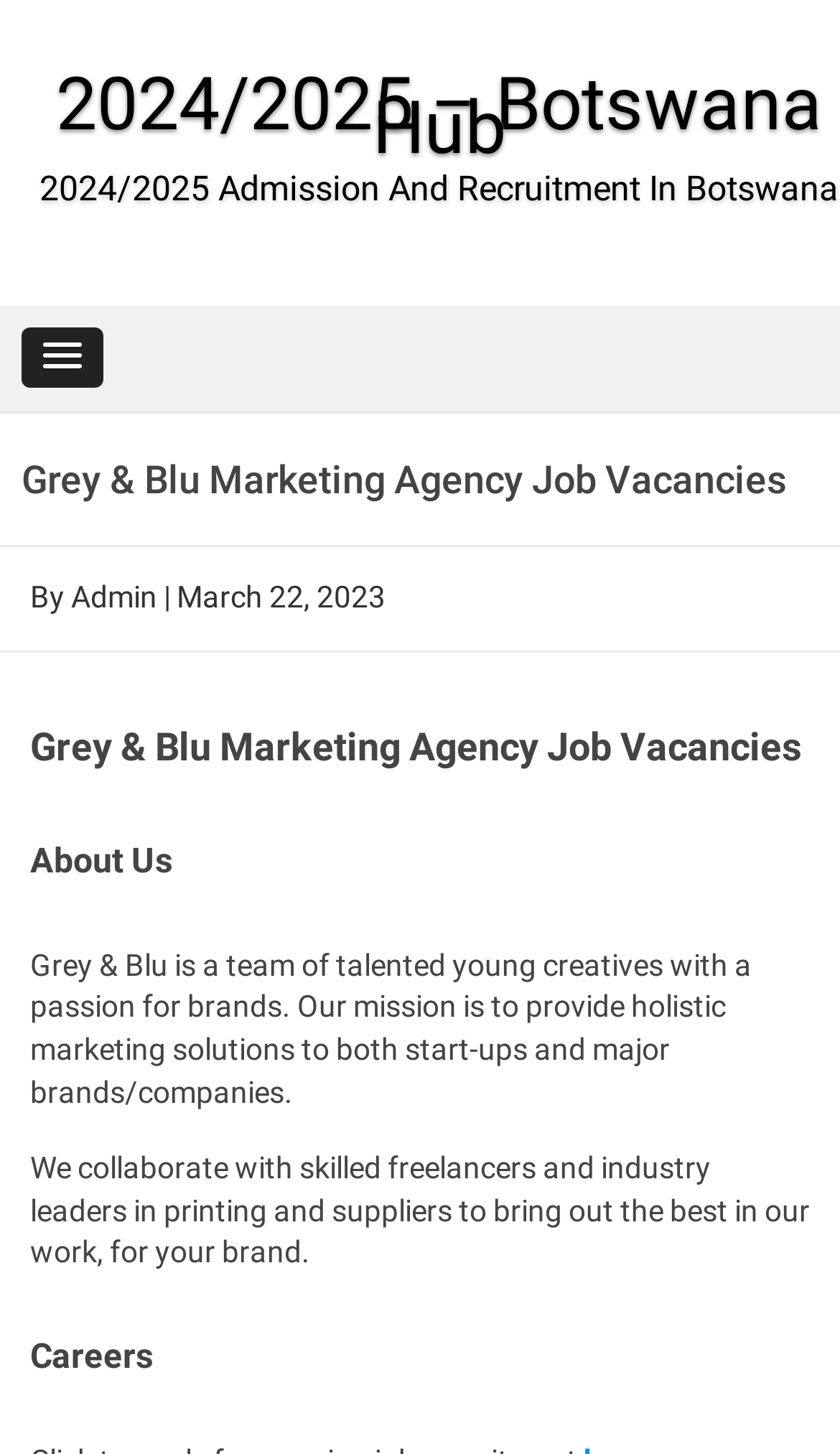Please determine the headline of the webpage and provide its content.

Grey & Blu Marketing Agency Job Vacancies